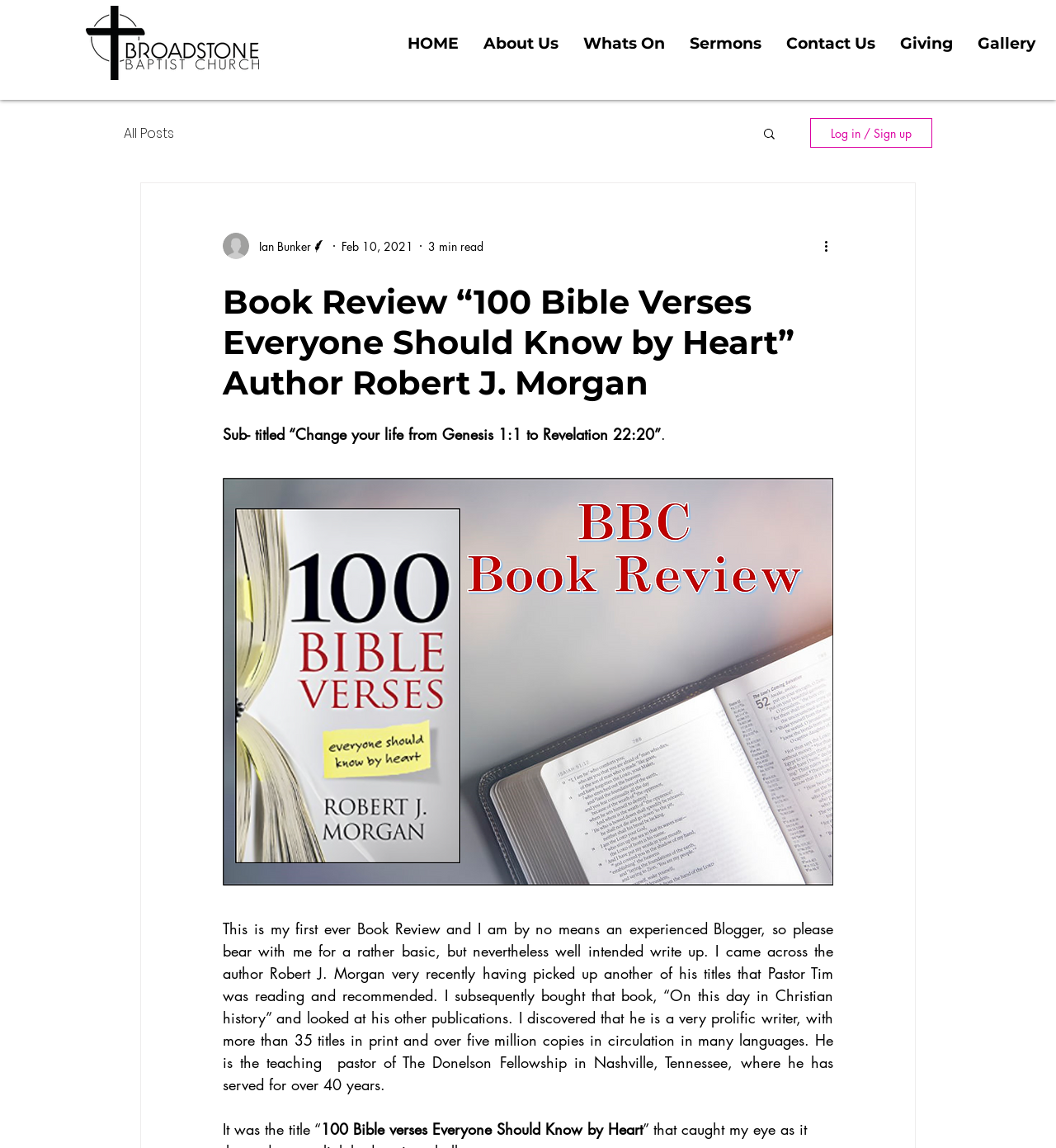Describe every aspect of the webpage comprehensively.

This webpage is a book review titled "Book Review “100 Bible Verses Everyone Should Know by Heart” Author Robert J. Morgan". At the top left corner, there is a logo image. Below the logo, there is a navigation menu with links to "HOME", "About Us", "Whats On", "Sermons", "Contact Us", "Giving", and "Gallery". 

To the right of the navigation menu, there is another navigation menu with a link to "All Posts" and a search button with a magnifying glass icon. Next to the search button, there is a "Log in / Sign up" button.

Below these navigation menus, there is a section with the writer's picture, name "Ian Bunker", and title "Writer". The writer's information is accompanied by the date "Feb 10, 2021" and a "3 min read" indicator.

The main content of the webpage is the book review, which starts with a heading that matches the title of the webpage. Below the heading, there is a sub-title "Change your life from Genesis 1:1 to Revelation 22:20". The book review text is divided into several paragraphs, describing the author Robert J. Morgan and his book "100 Bible Verses Everyone Should Know by Heart". The review also mentions that this is the writer's first book review and apologizes for any lack of experience.